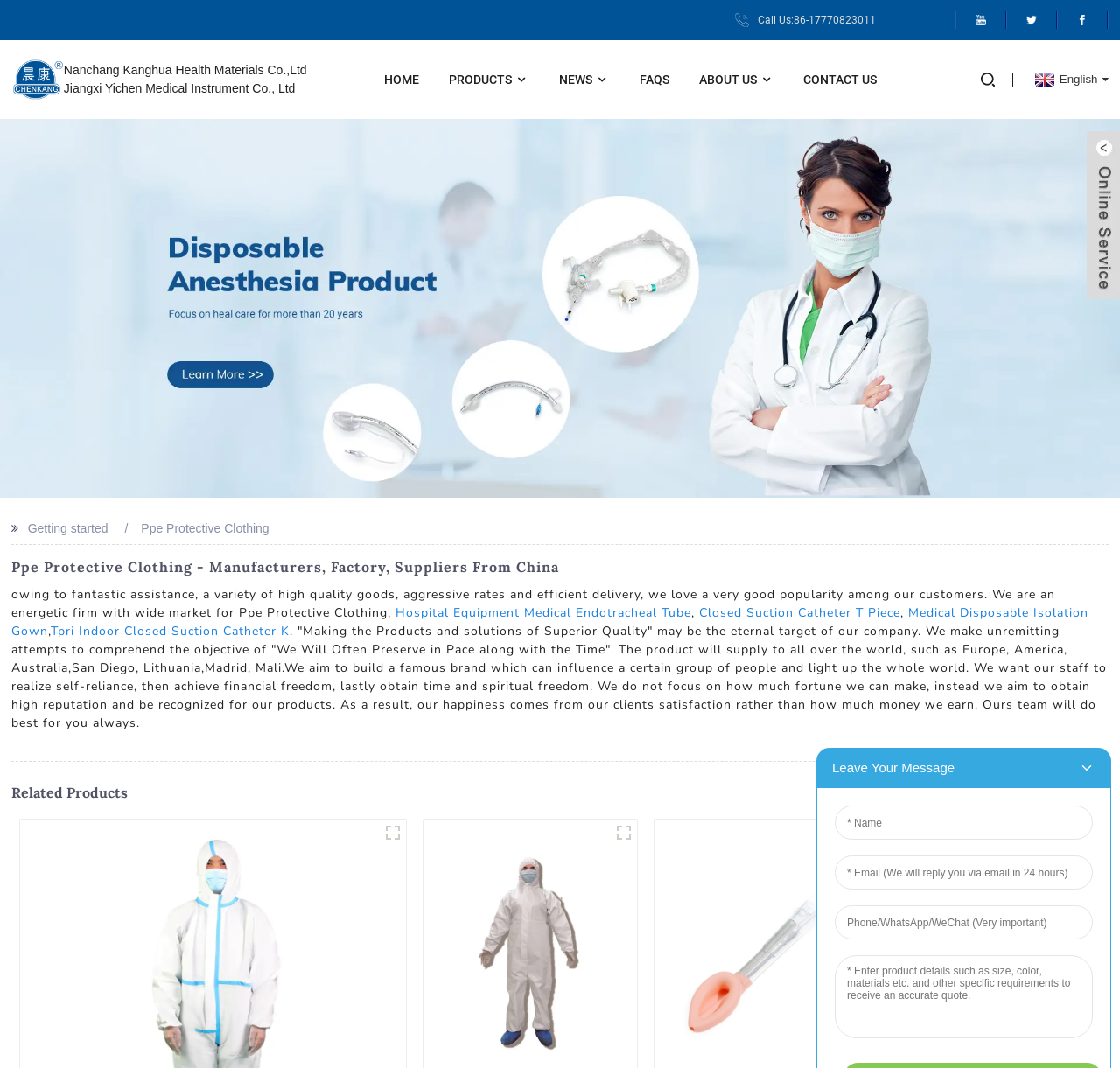What is the company's goal for its staff?
Using the image as a reference, give a one-word or short phrase answer.

To achieve financial freedom